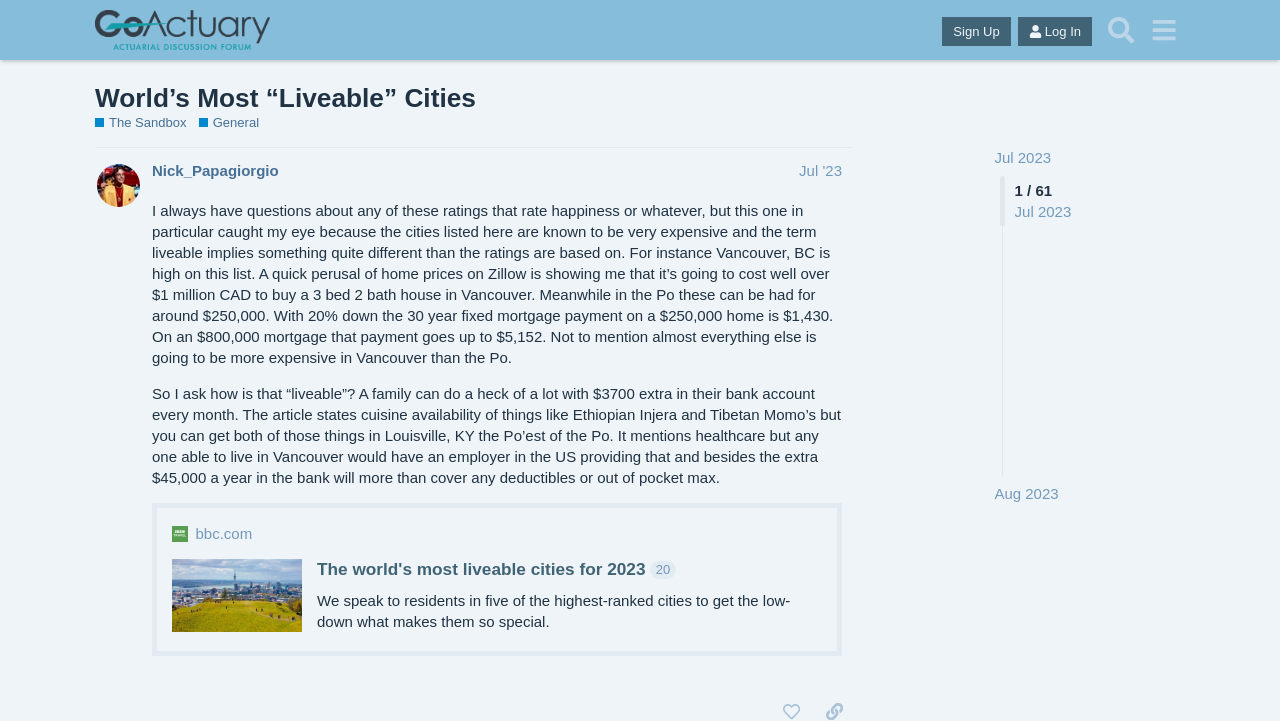Please examine the image and answer the question with a detailed explanation:
What is the name of the website?

The name of the website can be found in the top-left corner of the webpage, where the logo 'GoActuary' is displayed.